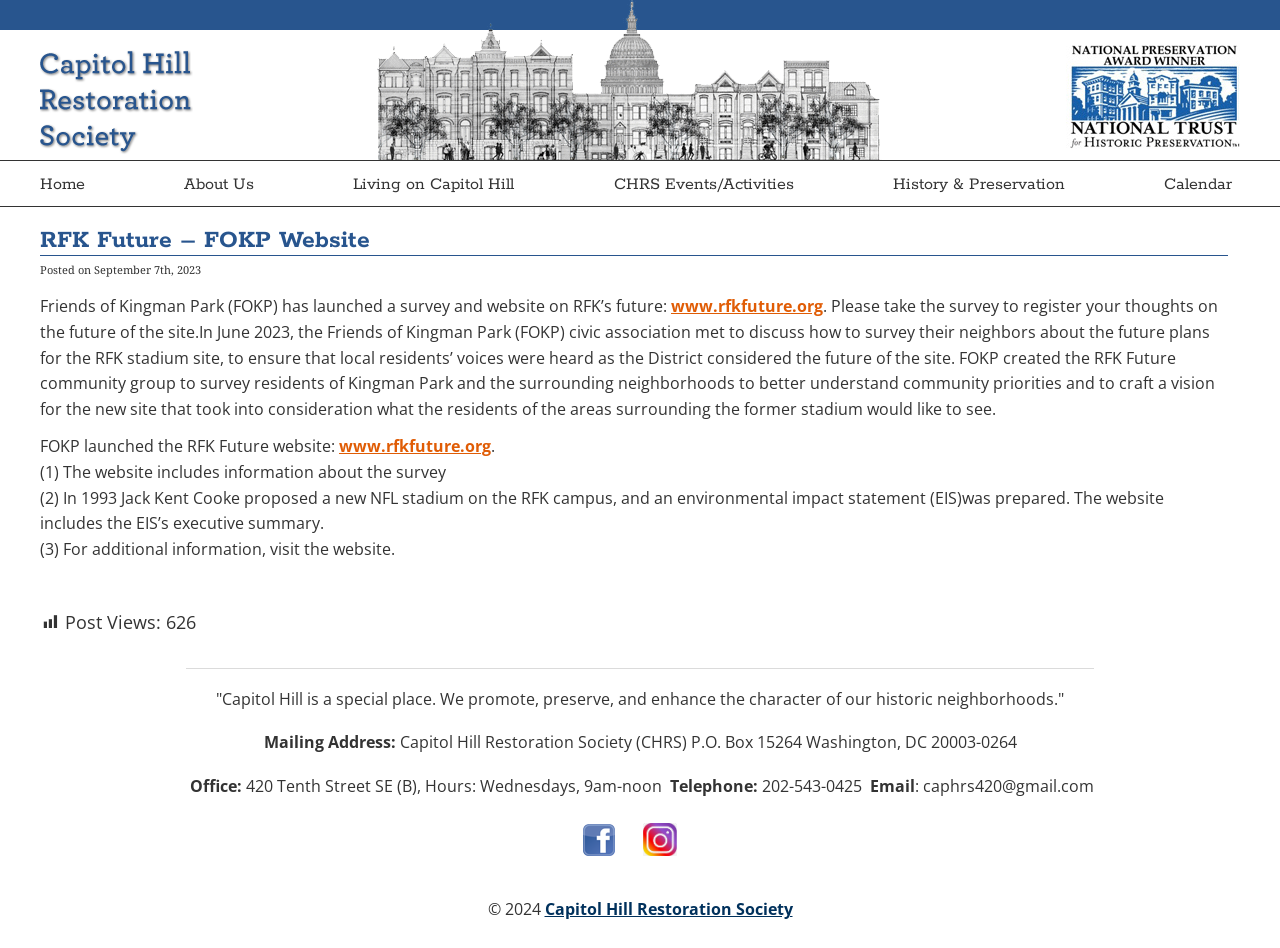What is the name of the organization?
Provide a one-word or short-phrase answer based on the image.

Capitol Hill Restoration Society